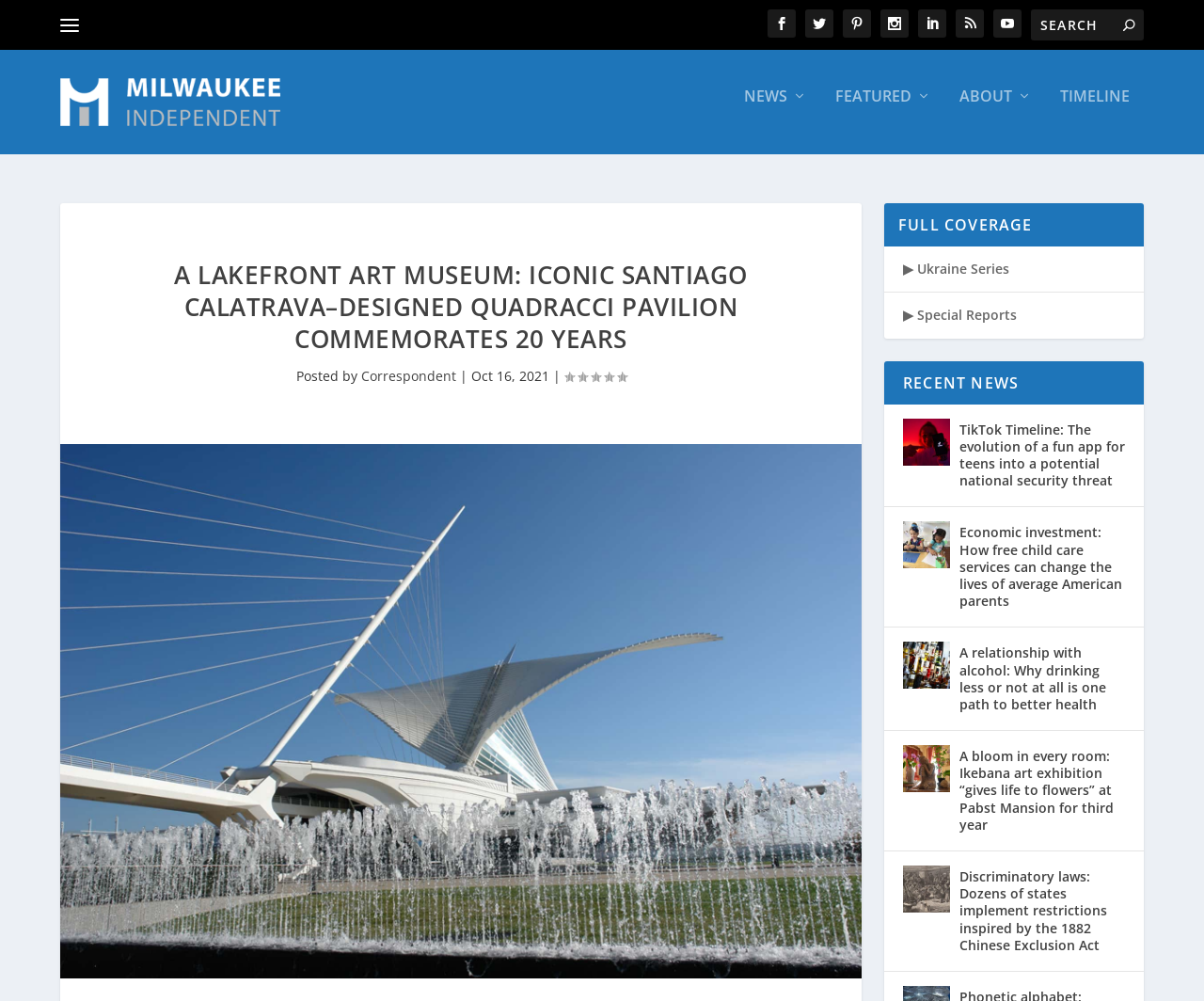Highlight the bounding box coordinates of the element you need to click to perform the following instruction: "Read reviews from Chris Edowess."

None